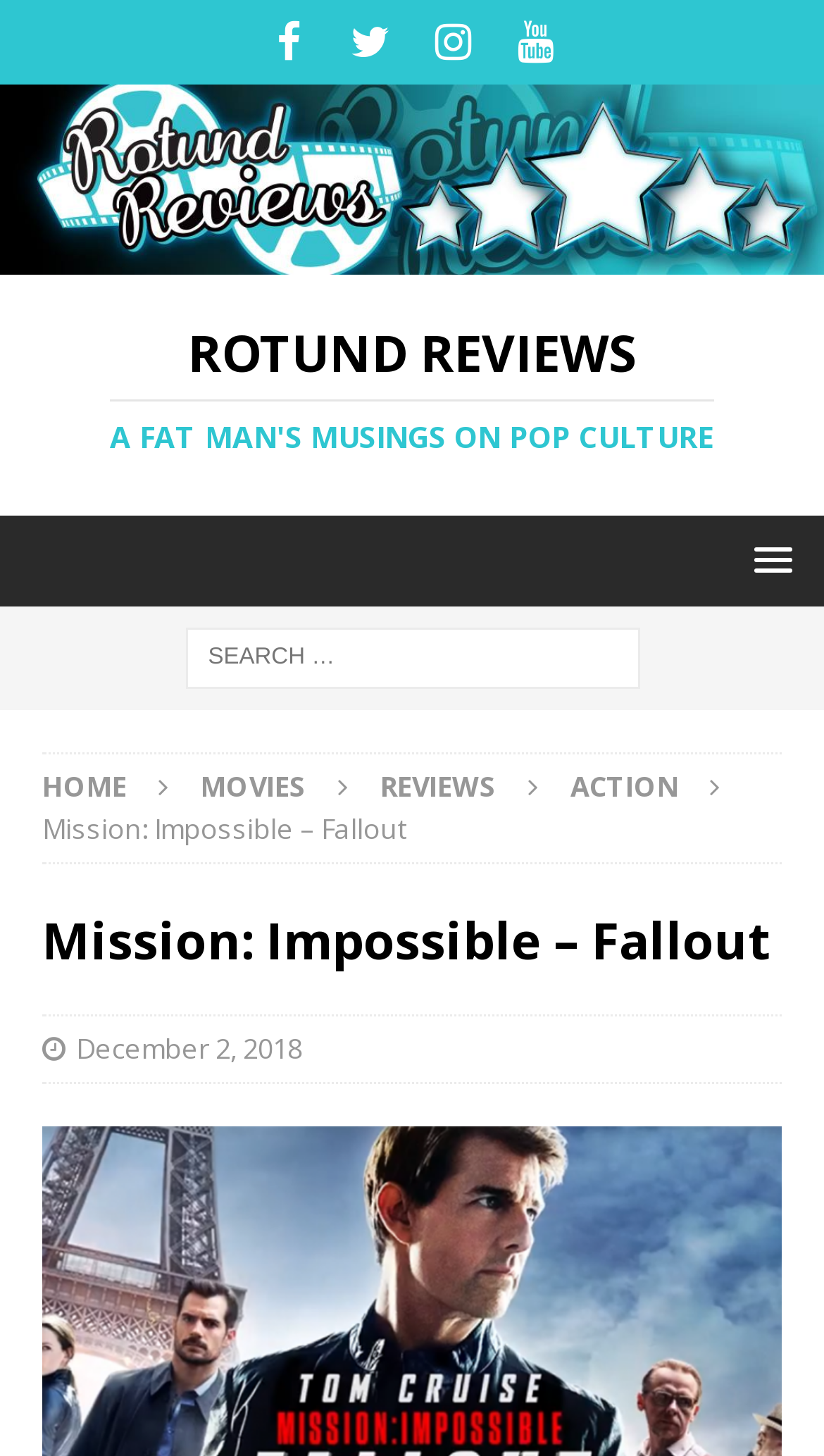What is the name of the website?
Your answer should be a single word or phrase derived from the screenshot.

Rotund Reviews